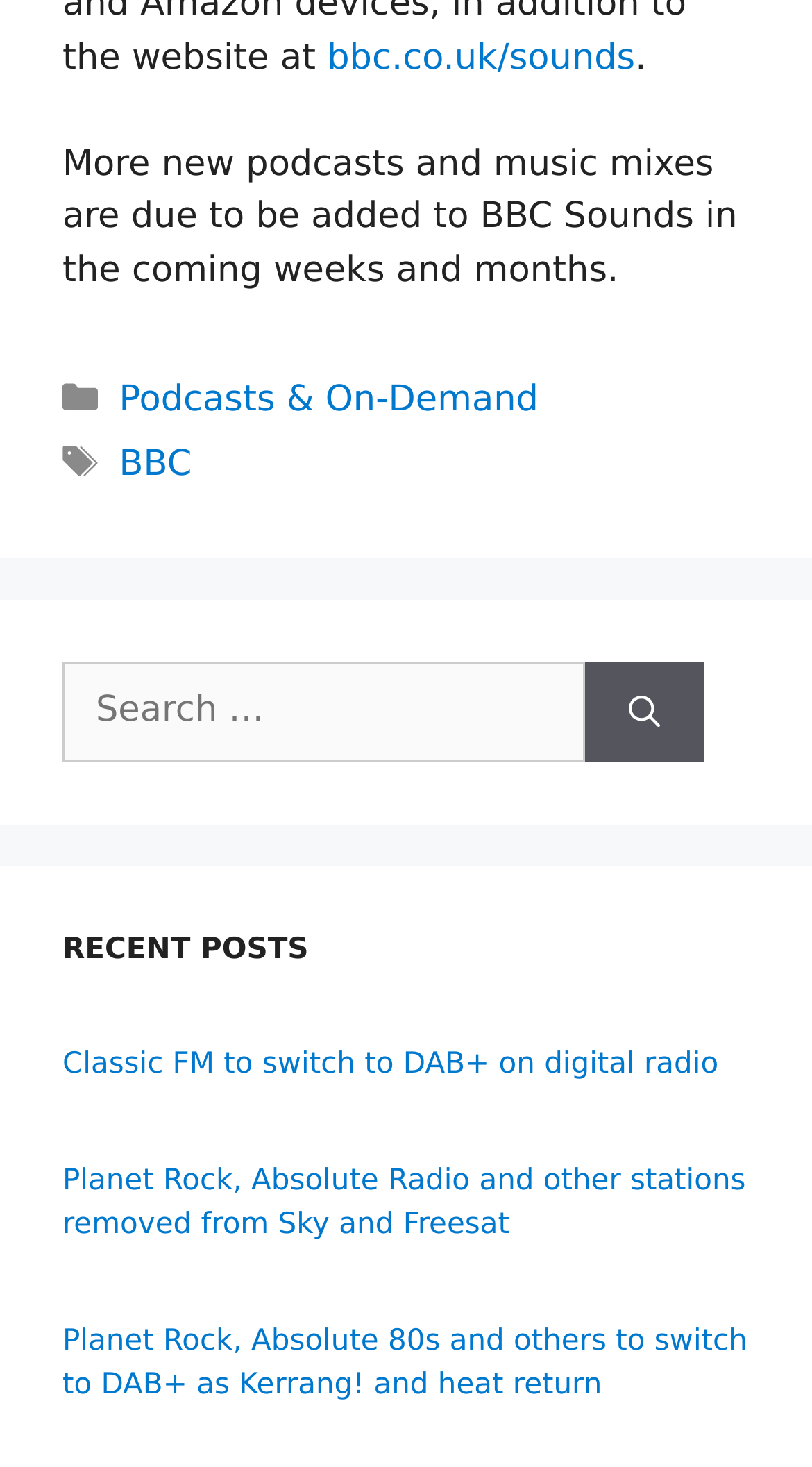Identify the bounding box coordinates necessary to click and complete the given instruction: "Go to 'BBC Sounds'".

[0.403, 0.025, 0.782, 0.054]